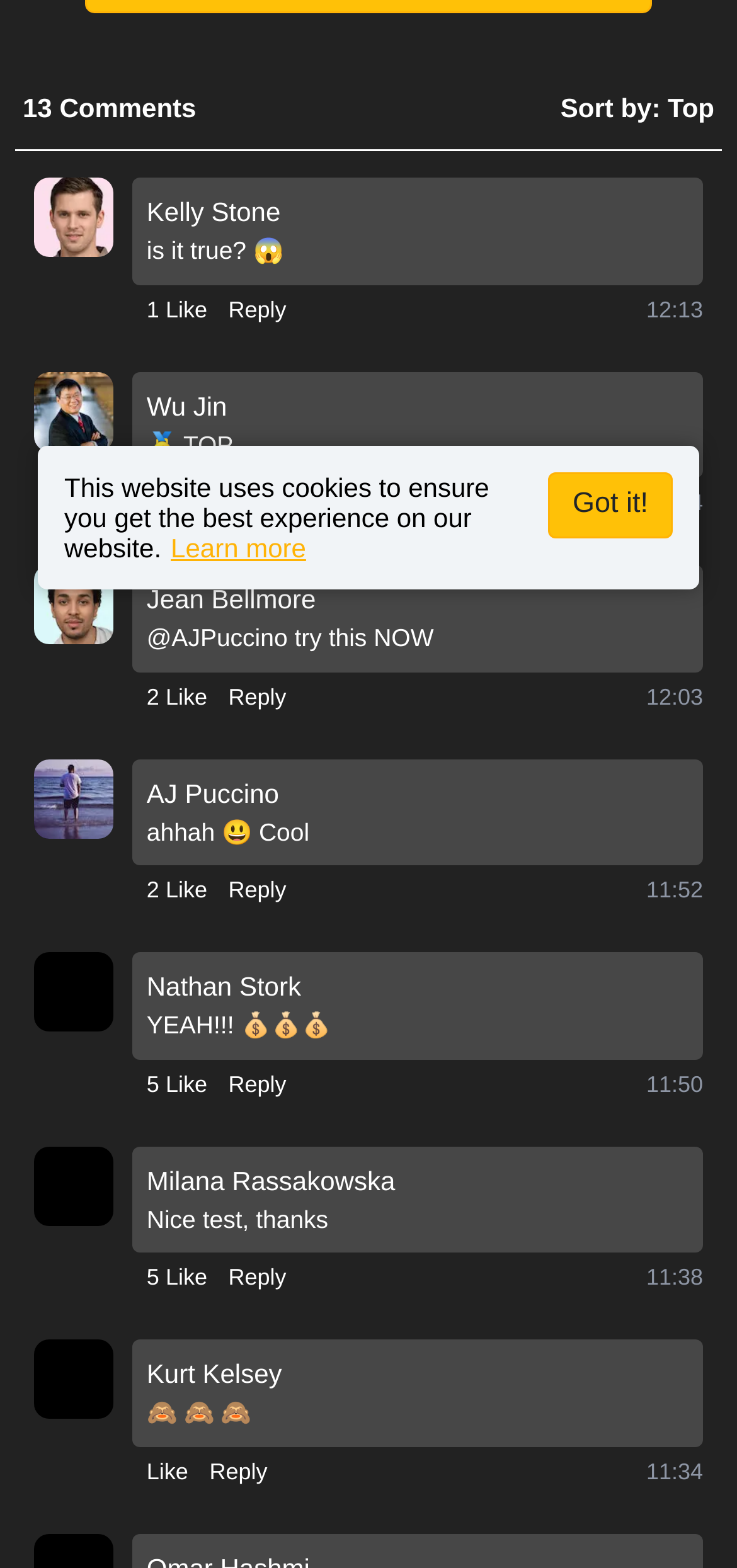Predict the bounding box for the UI component with the following description: "Reply".

[0.284, 0.927, 0.363, 0.949]